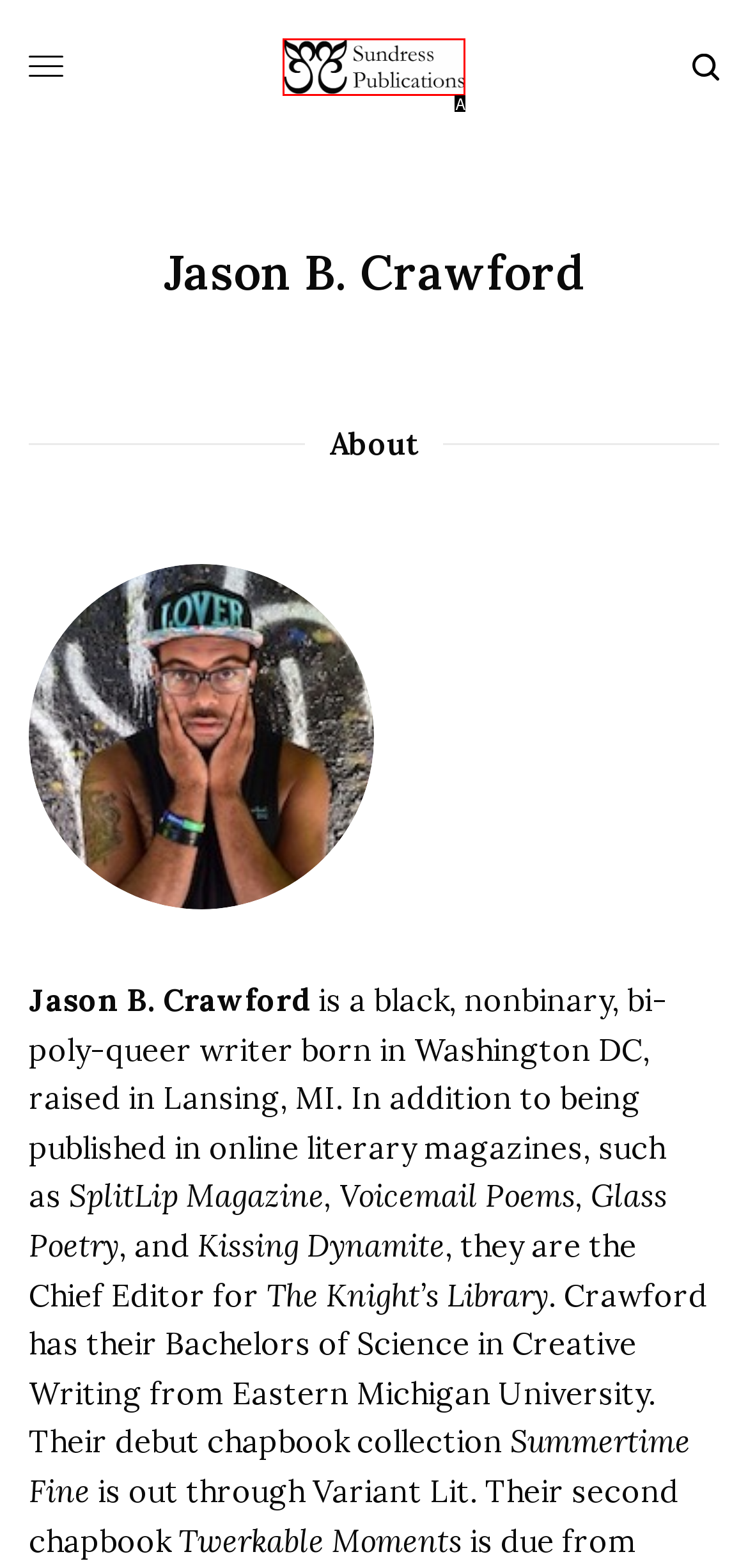Match the following description to a UI element: title="Sundress Publications"
Provide the letter of the matching option directly.

A